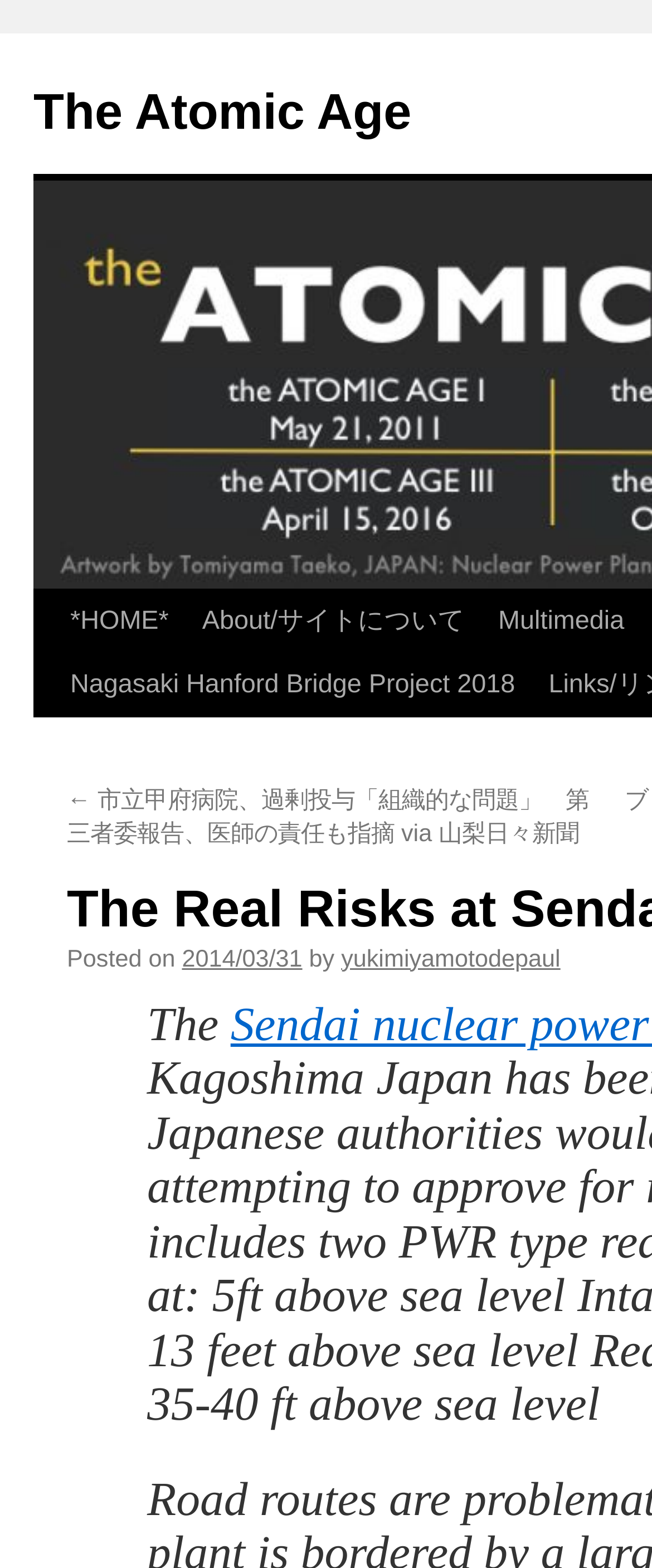Please find the bounding box coordinates of the clickable region needed to complete the following instruction: "view multimedia content". The bounding box coordinates must consist of four float numbers between 0 and 1, i.e., [left, top, right, bottom].

[0.739, 0.376, 0.983, 0.417]